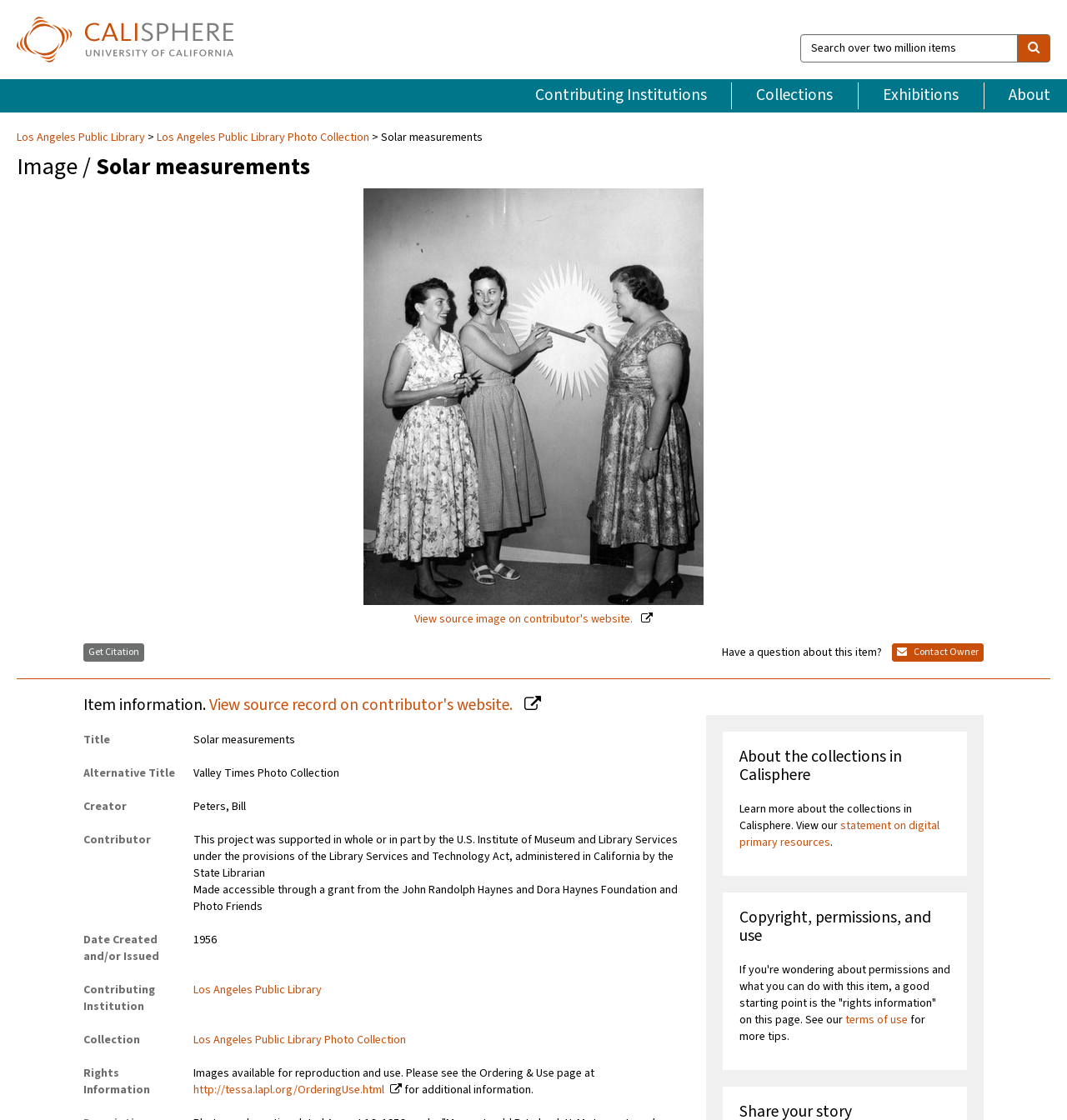Kindly provide the bounding box coordinates of the section you need to click on to fulfill the given instruction: "View source record on contributor's website".

[0.196, 0.619, 0.507, 0.64]